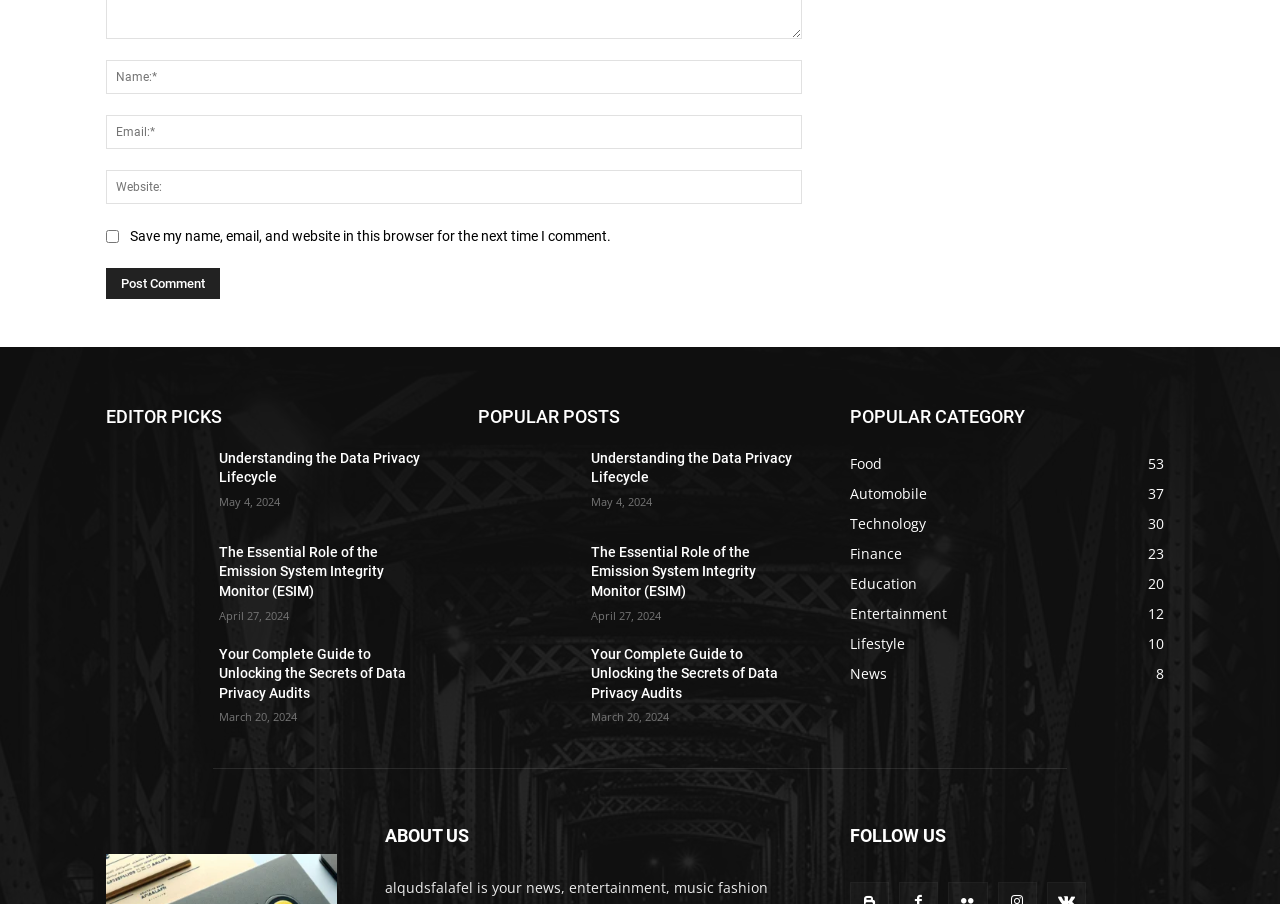Select the bounding box coordinates of the element I need to click to carry out the following instruction: "Browse the 'Food' category".

[0.664, 0.501, 0.689, 0.522]